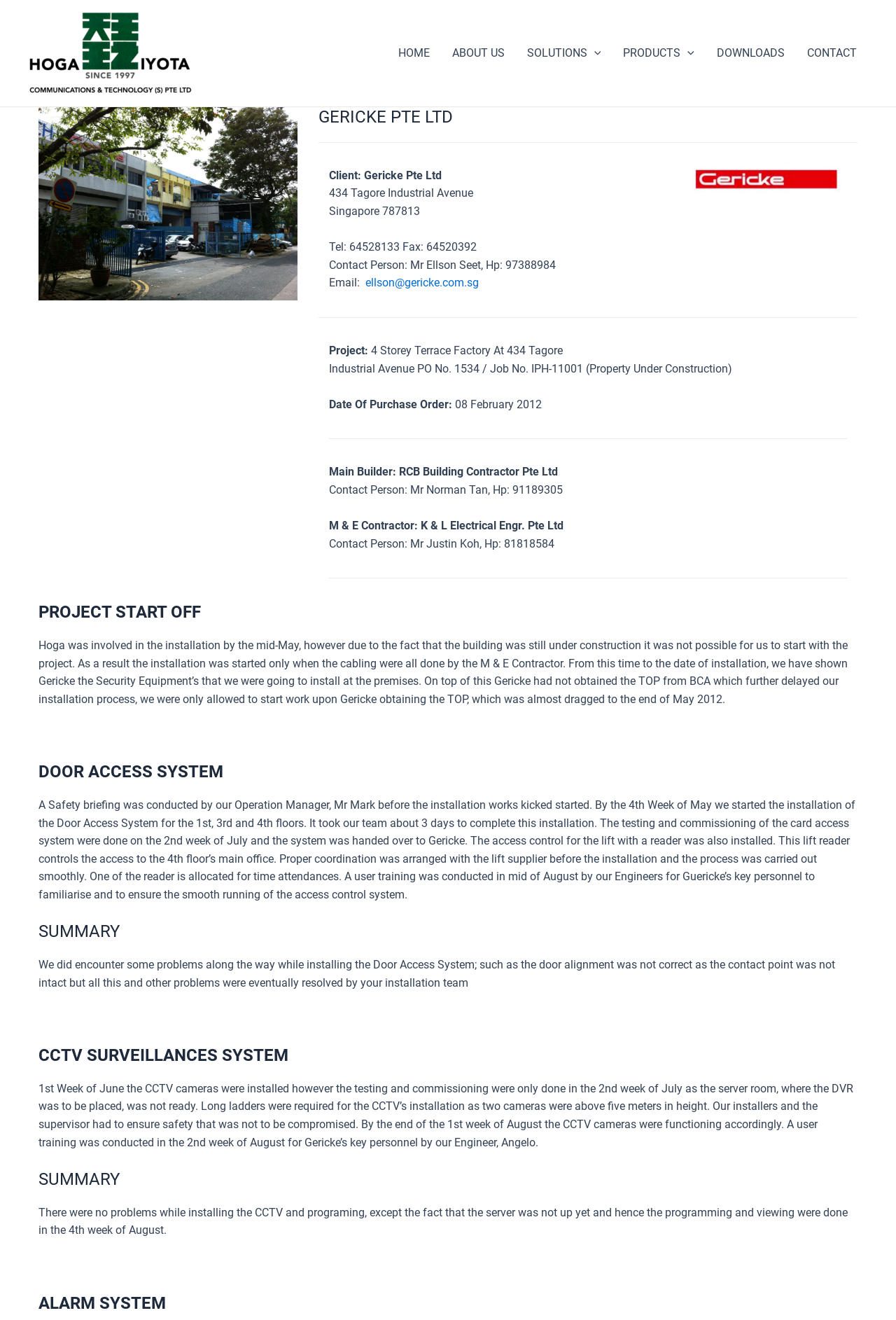Could you indicate the bounding box coordinates of the region to click in order to complete this instruction: "Click CONTACT".

[0.888, 0.019, 0.969, 0.062]